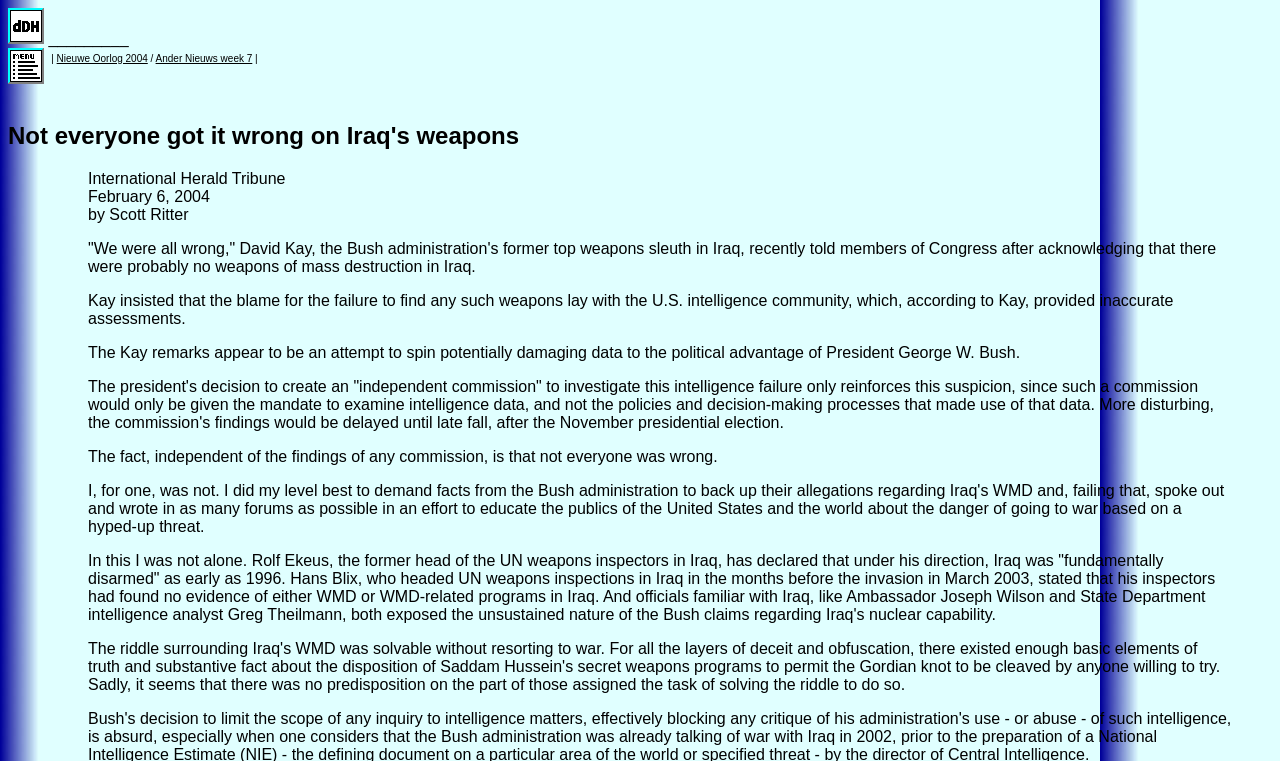Use a single word or phrase to answer the following:
What is the name of the publication?

International Herald Tribune